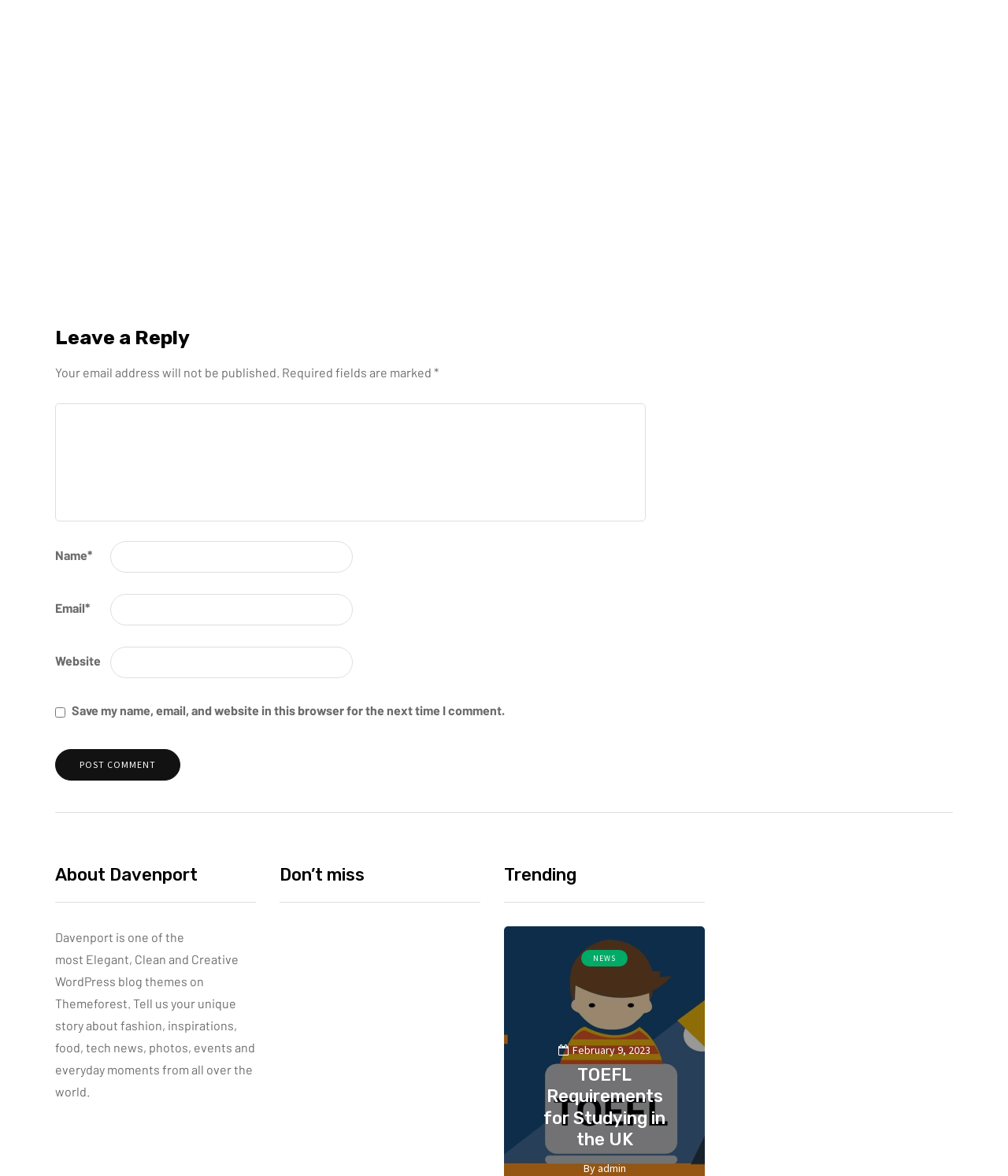Please provide a short answer using a single word or phrase for the question:
What is the purpose of the textbox with the label 'Please enter your e-mail'?

Subscription